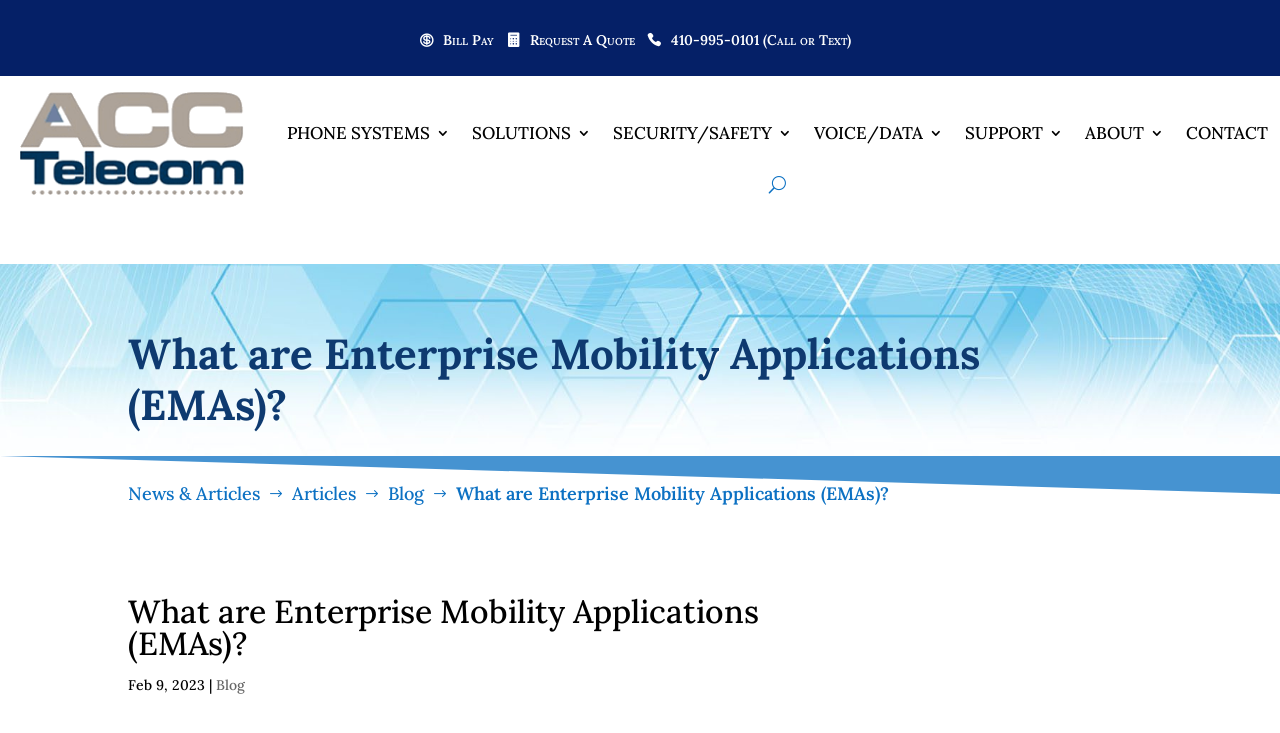What is the company name?
Respond with a short answer, either a single word or a phrase, based on the image.

ACC Telecom